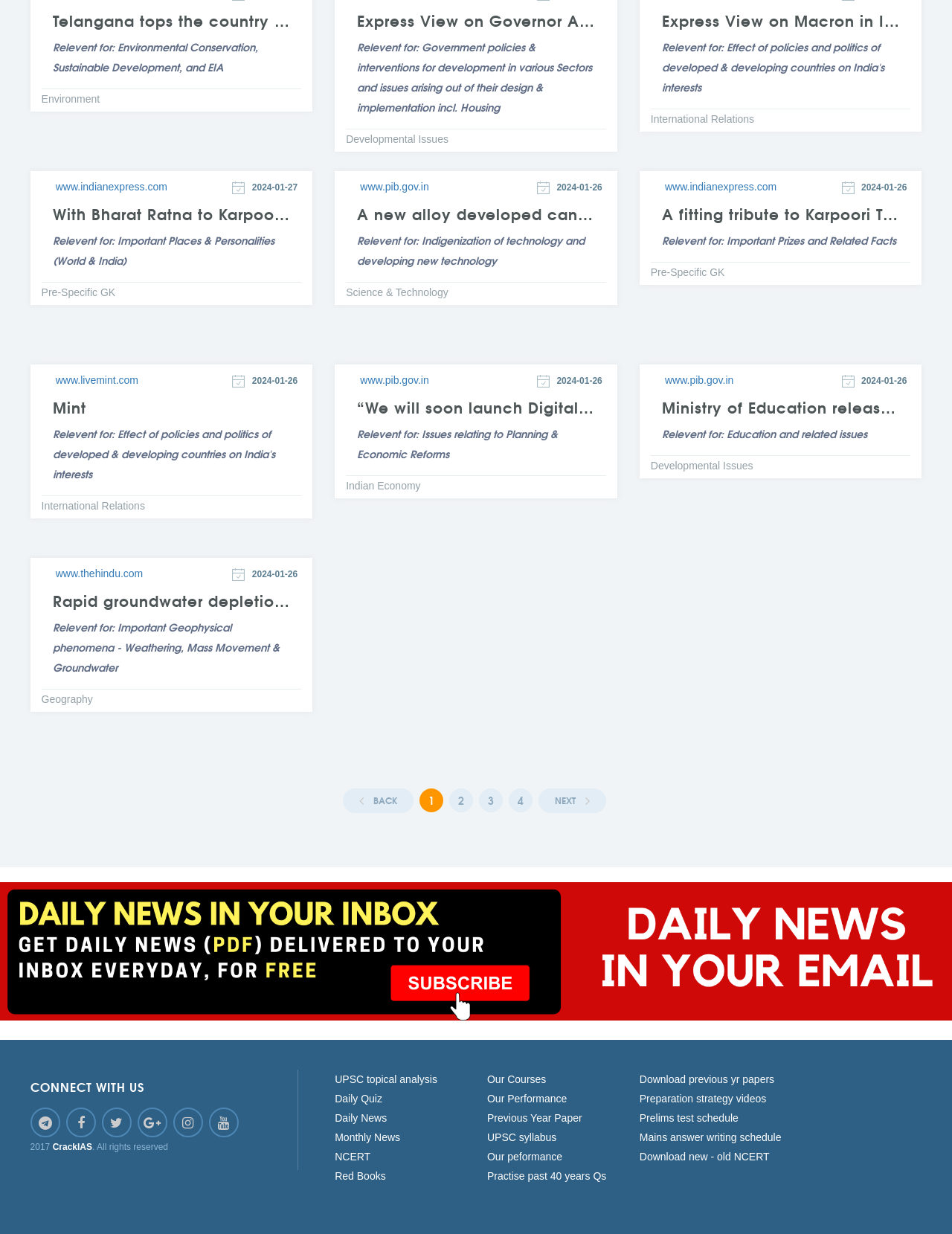Locate the bounding box coordinates of the item that should be clicked to fulfill the instruction: "Navigate to the 'Next' page".

[0.566, 0.639, 0.637, 0.659]